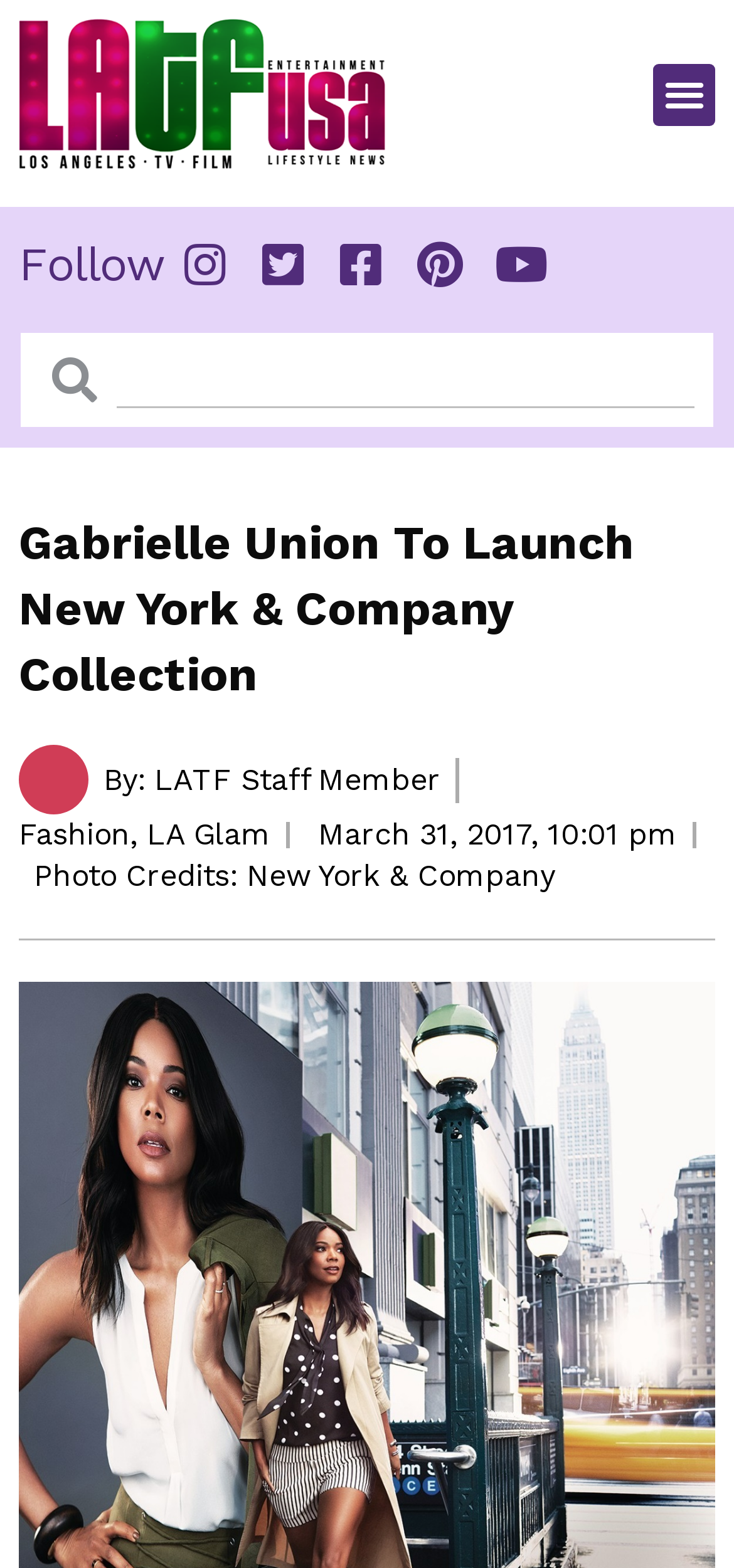Bounding box coordinates must be specified in the format (top-left x, top-left y, bottom-right x, bottom-right y). All values should be floating point numbers between 0 and 1. What are the bounding box coordinates of the UI element described as: Menu

[0.89, 0.04, 0.974, 0.08]